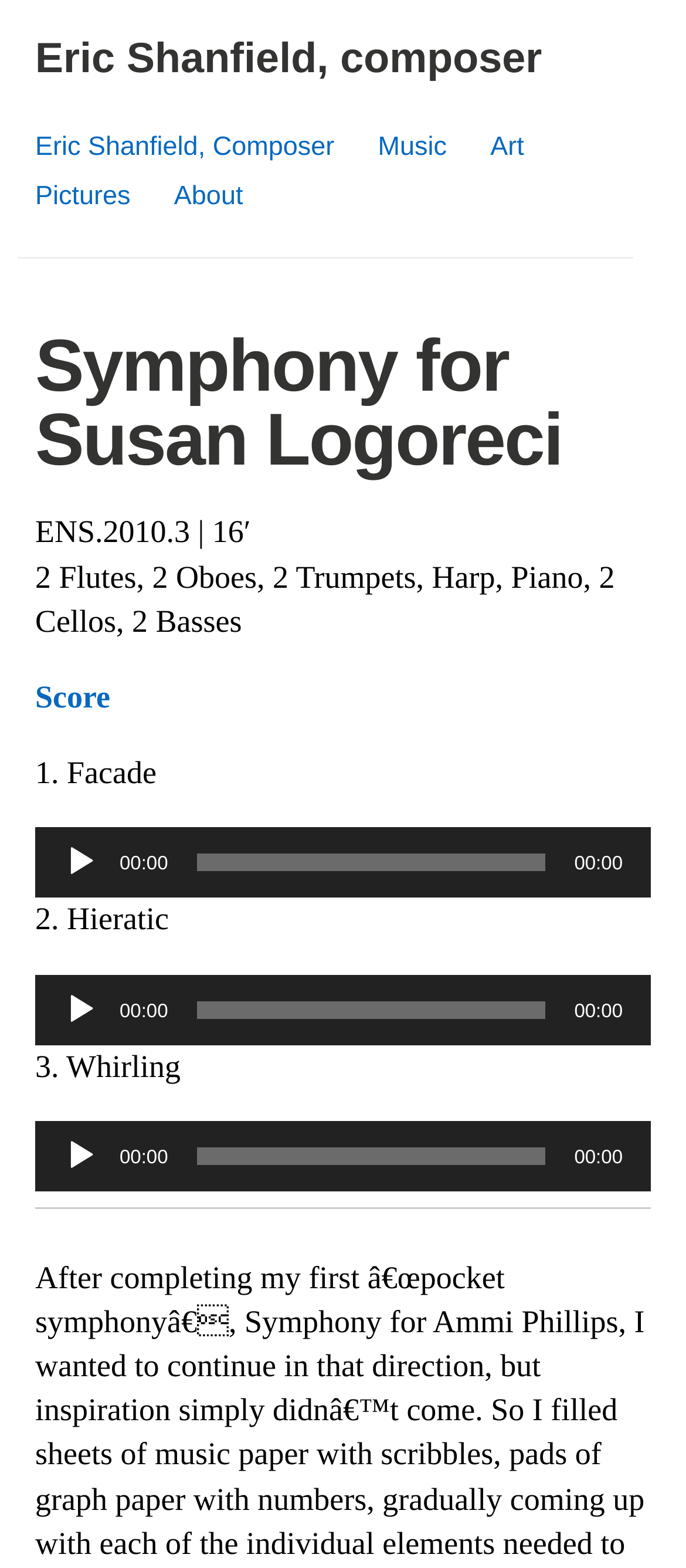Give the bounding box coordinates for the element described as: "Art".

[0.715, 0.084, 0.764, 0.103]